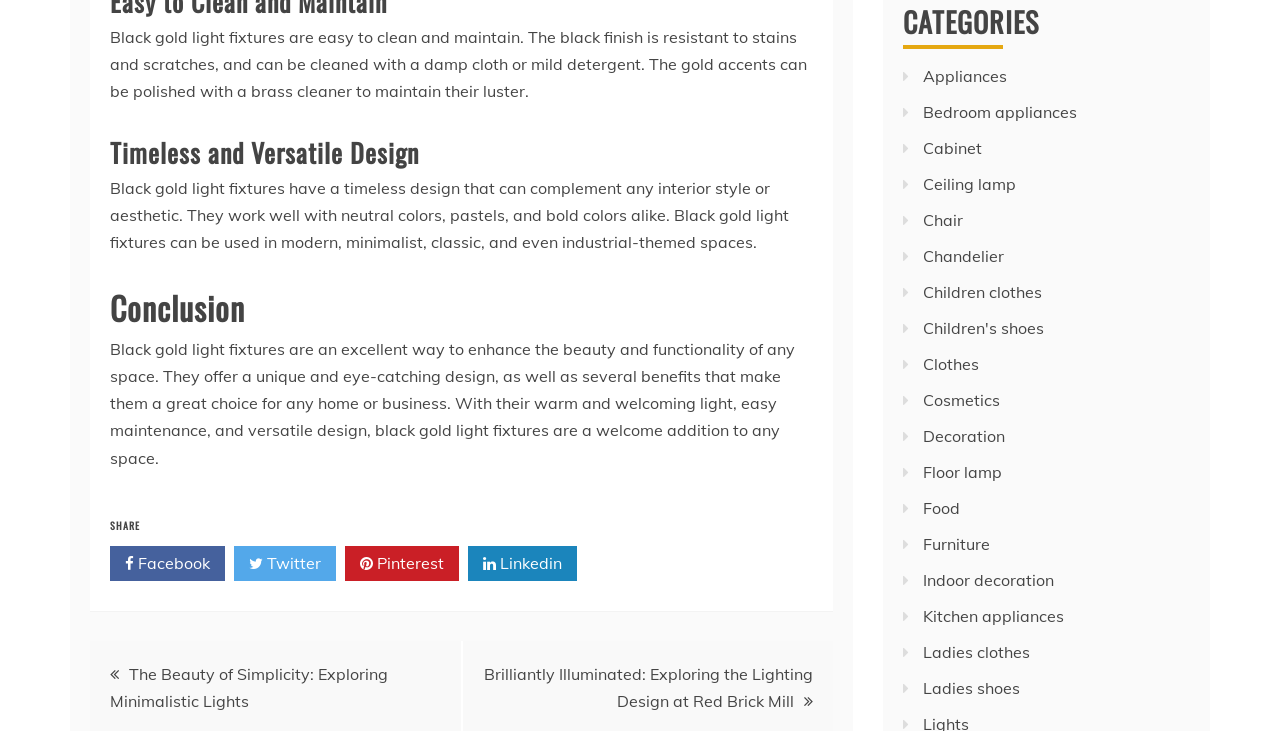Identify the bounding box coordinates for the element you need to click to achieve the following task: "Read about the Beauty of Simplicity". Provide the bounding box coordinates as four float numbers between 0 and 1, in the form [left, top, right, bottom].

[0.086, 0.908, 0.303, 0.973]